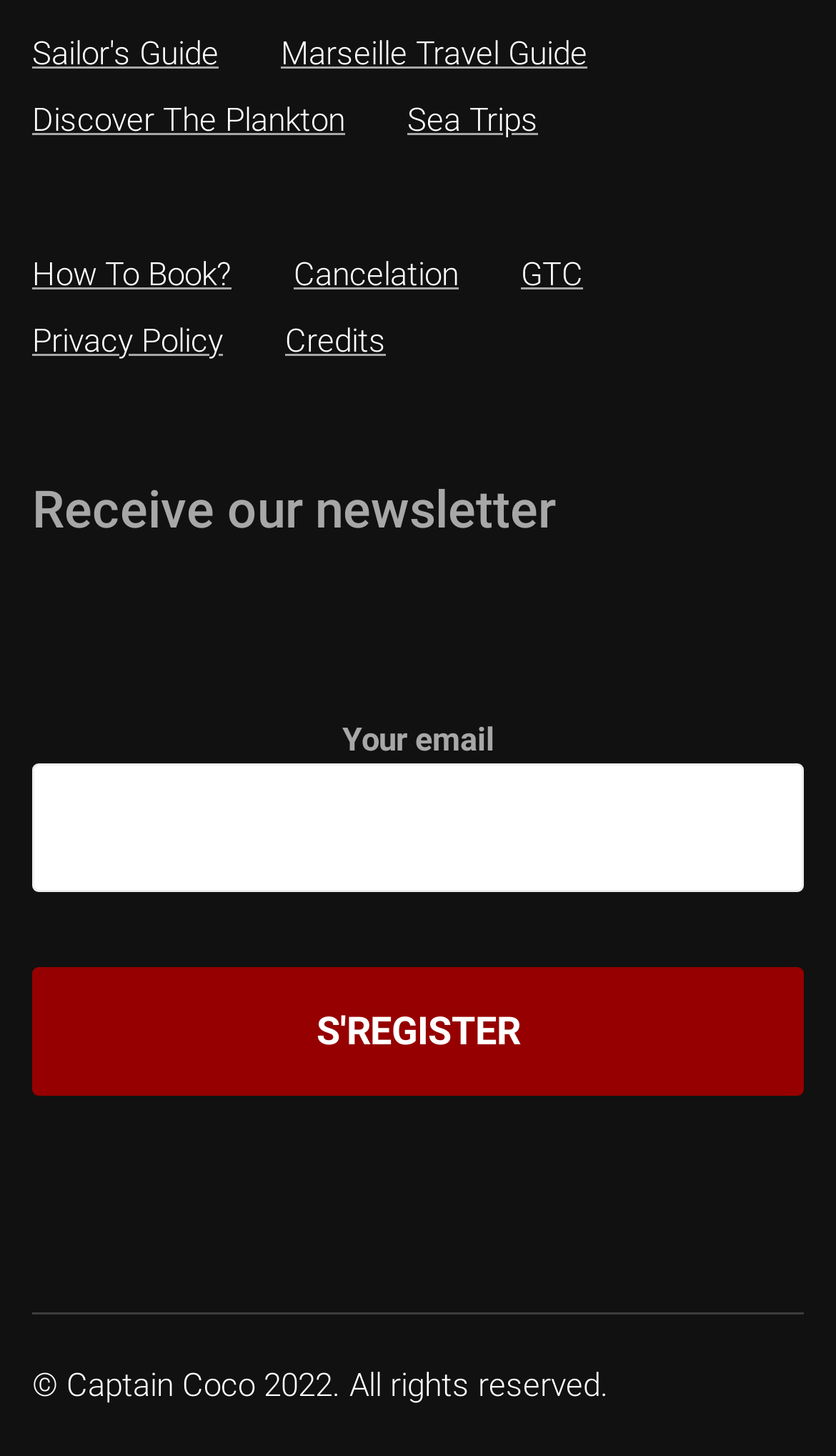Determine the bounding box coordinates of the area to click in order to meet this instruction: "Search for a topic".

None